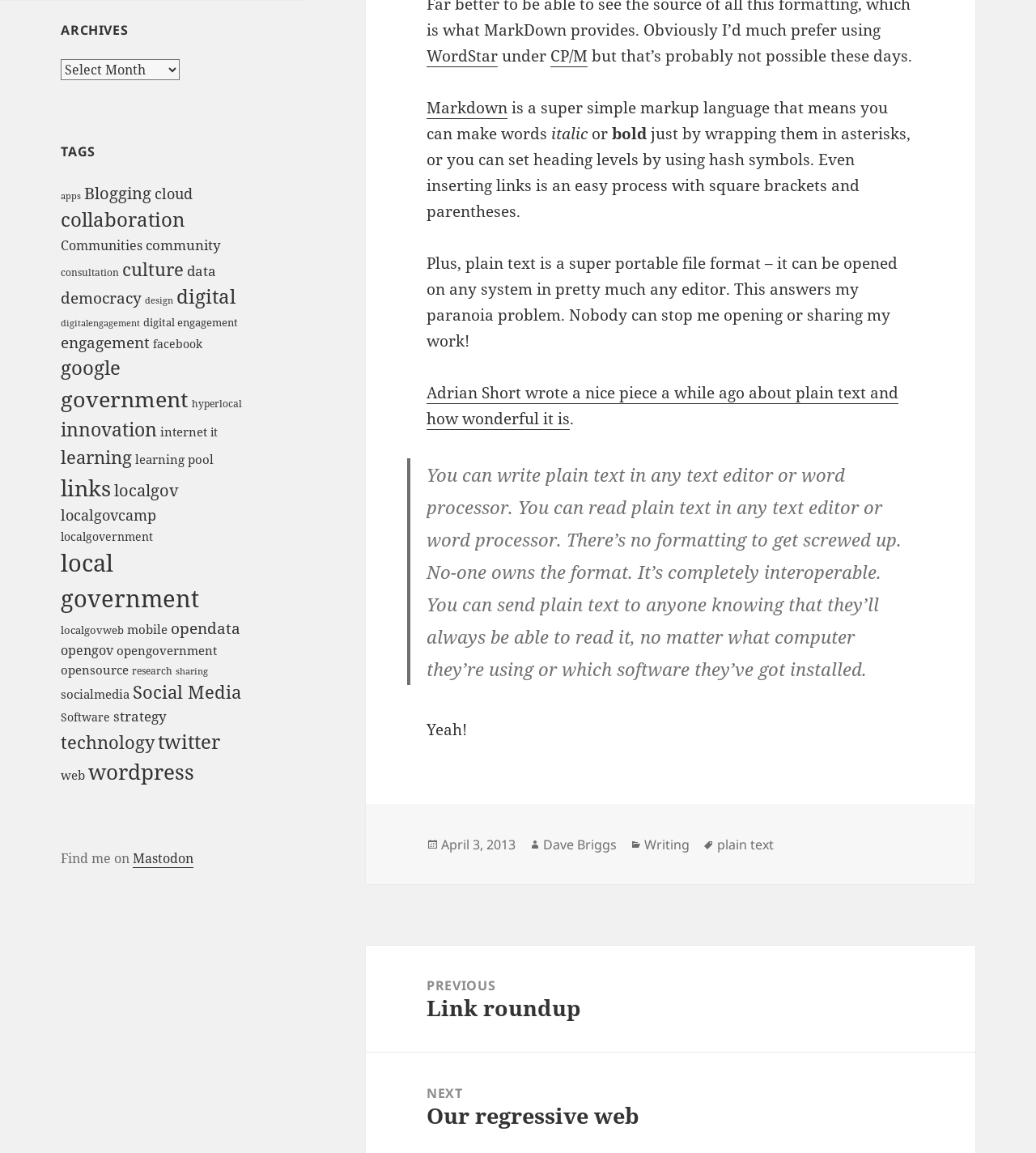Please specify the bounding box coordinates of the clickable section necessary to execute the following command: "View posts under the 'Writing' category".

[0.622, 0.724, 0.666, 0.741]